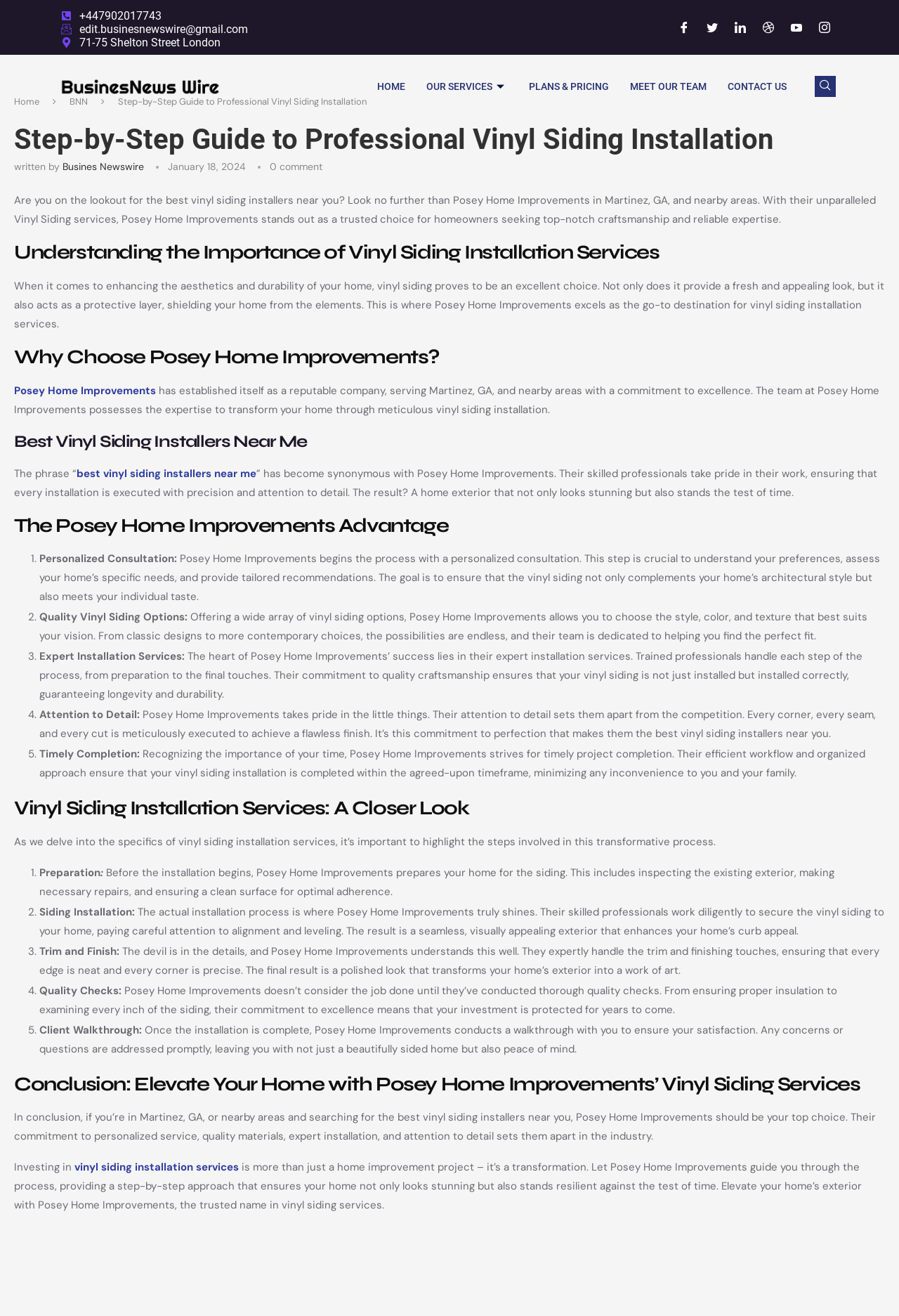Please mark the bounding box coordinates of the area that should be clicked to carry out the instruction: "Contact Posey Home Improvements".

[0.798, 0.047, 0.887, 0.084]